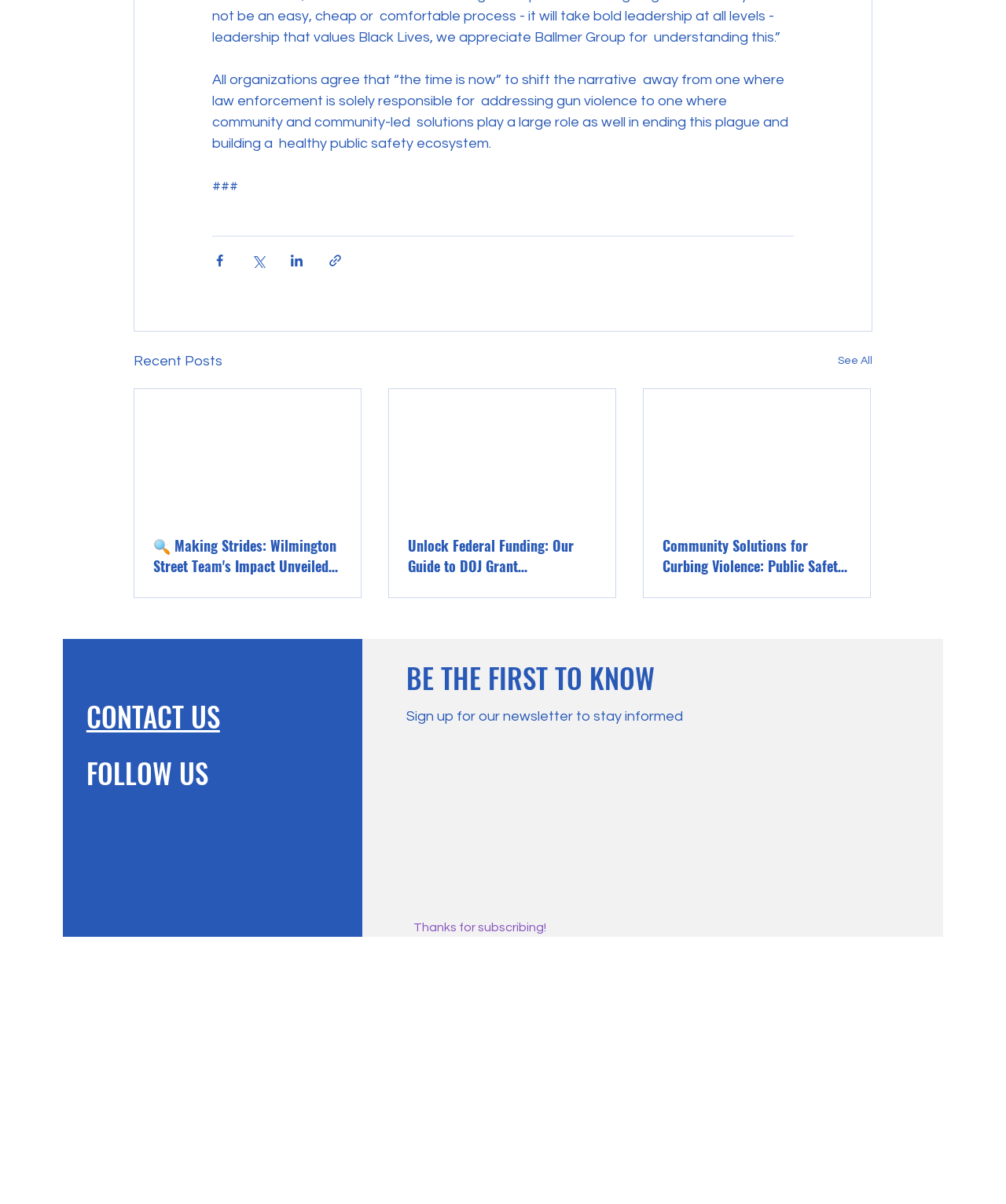How many recent posts are displayed?
Examine the image and give a concise answer in one word or a short phrase.

3